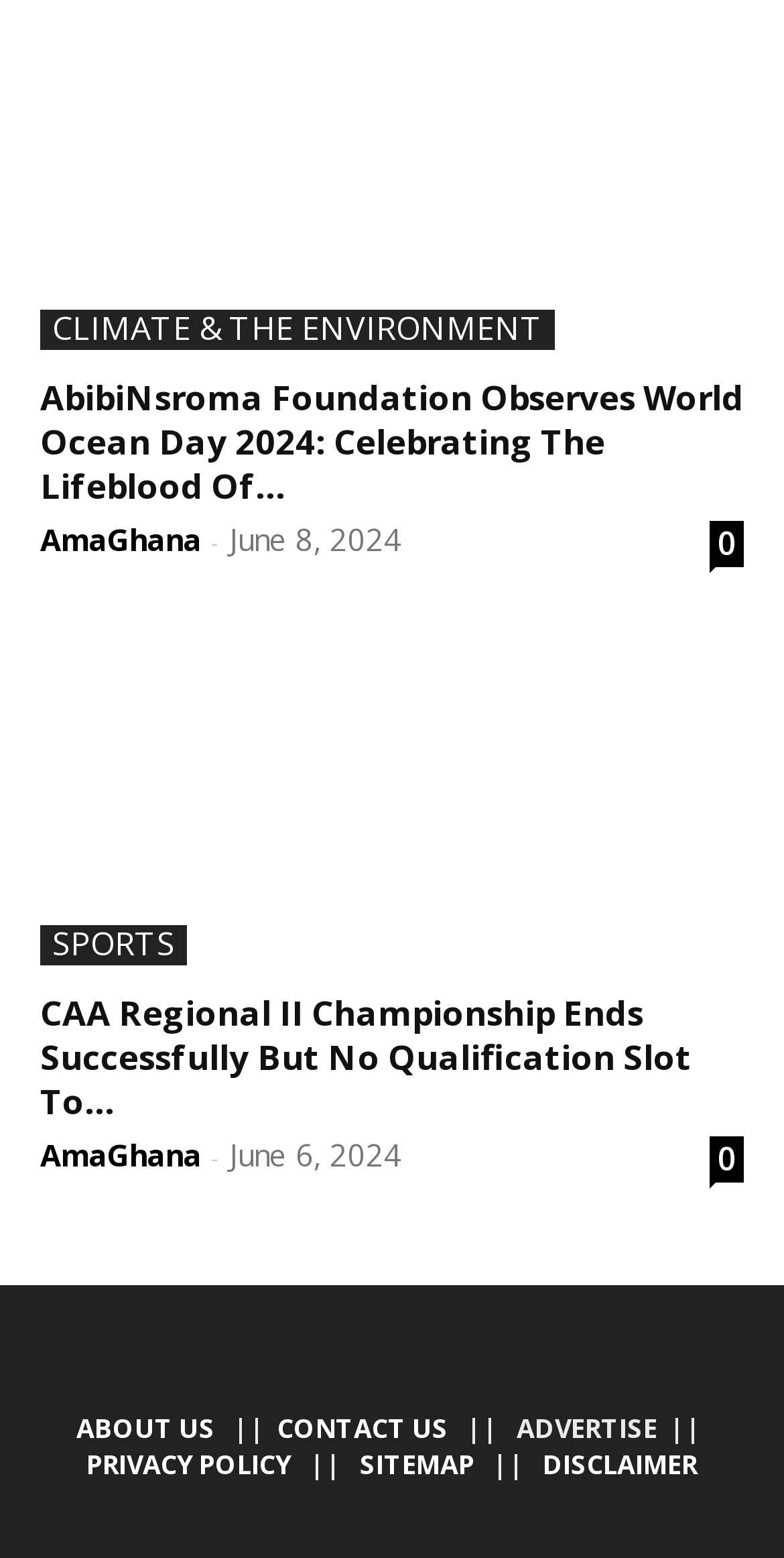Respond with a single word or phrase to the following question: What is the name of the organization mentioned on the webpage?

AbibiNsroma Foundation